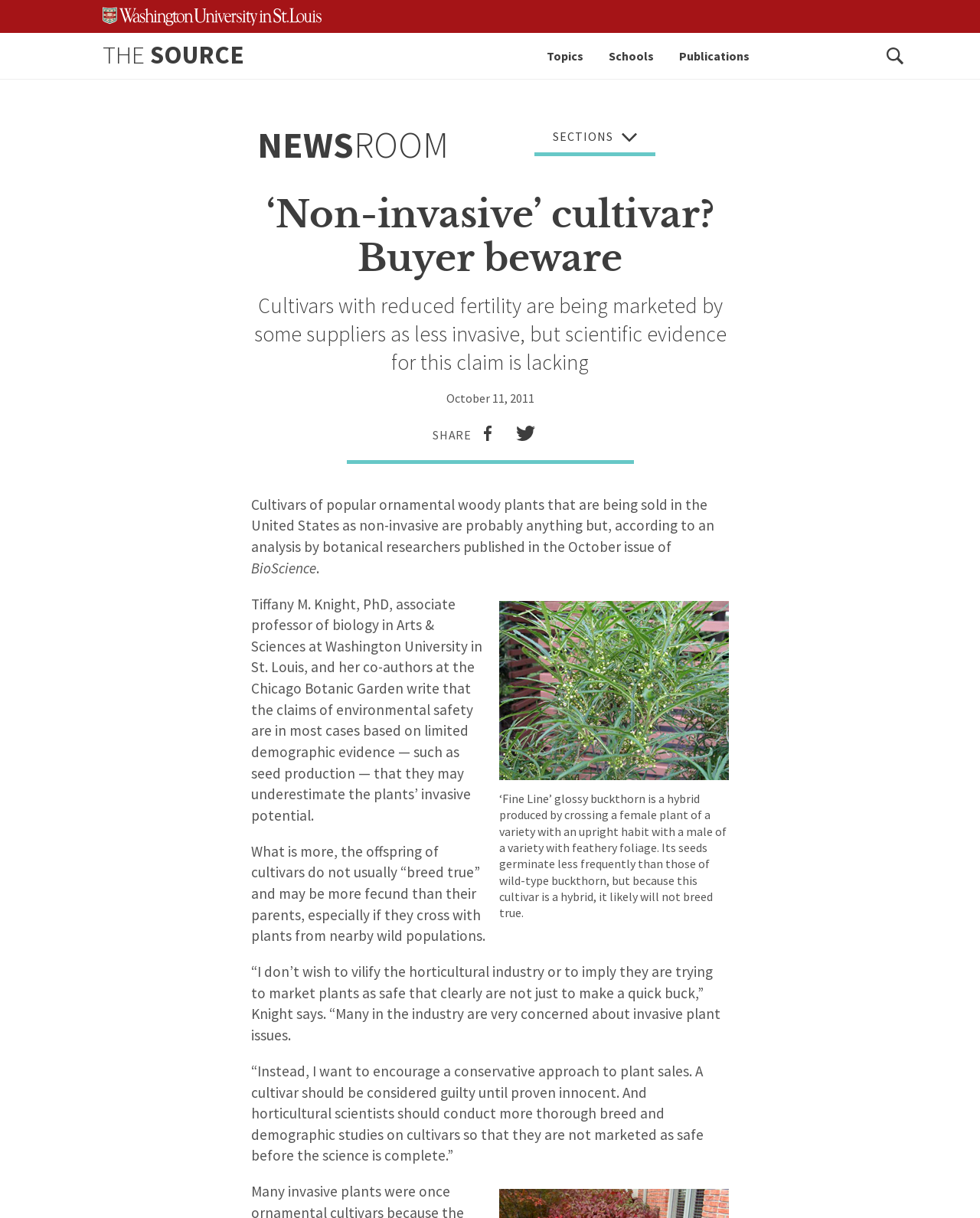Who is the author of the article?
Look at the screenshot and provide an in-depth answer.

I searched the webpage but couldn't find any information about the author of the article. The webpage only mentions the researchers and professors involved in the study, but not the author of the article itself.